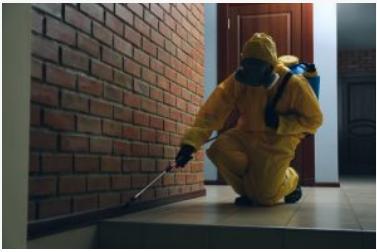Where is the exterminator applying the pest control treatment?
Answer with a single word or short phrase according to what you see in the image.

Near the base of a brick wall